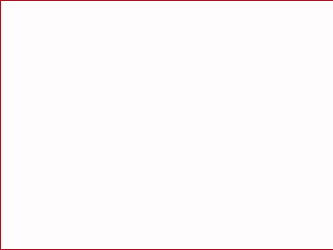What is the context of the article?
Based on the screenshot, respond with a single word or phrase.

Modern blend of technology and traditional astrology